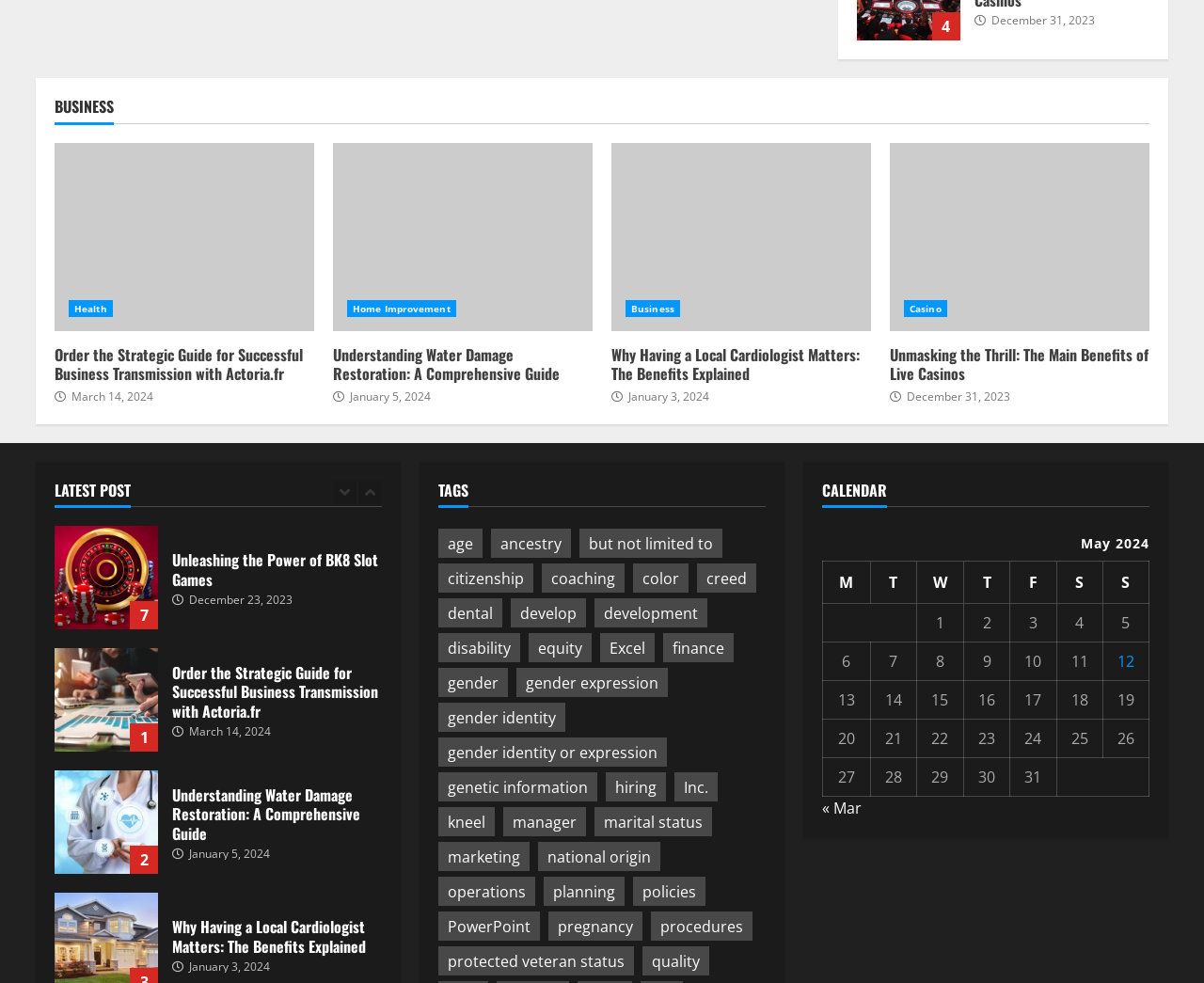How many tags are listed on the webpage?
Based on the screenshot, give a detailed explanation to answer the question.

I counted the number of links under the 'TAGS' heading, which are 24 tags with their respective links and item counts.